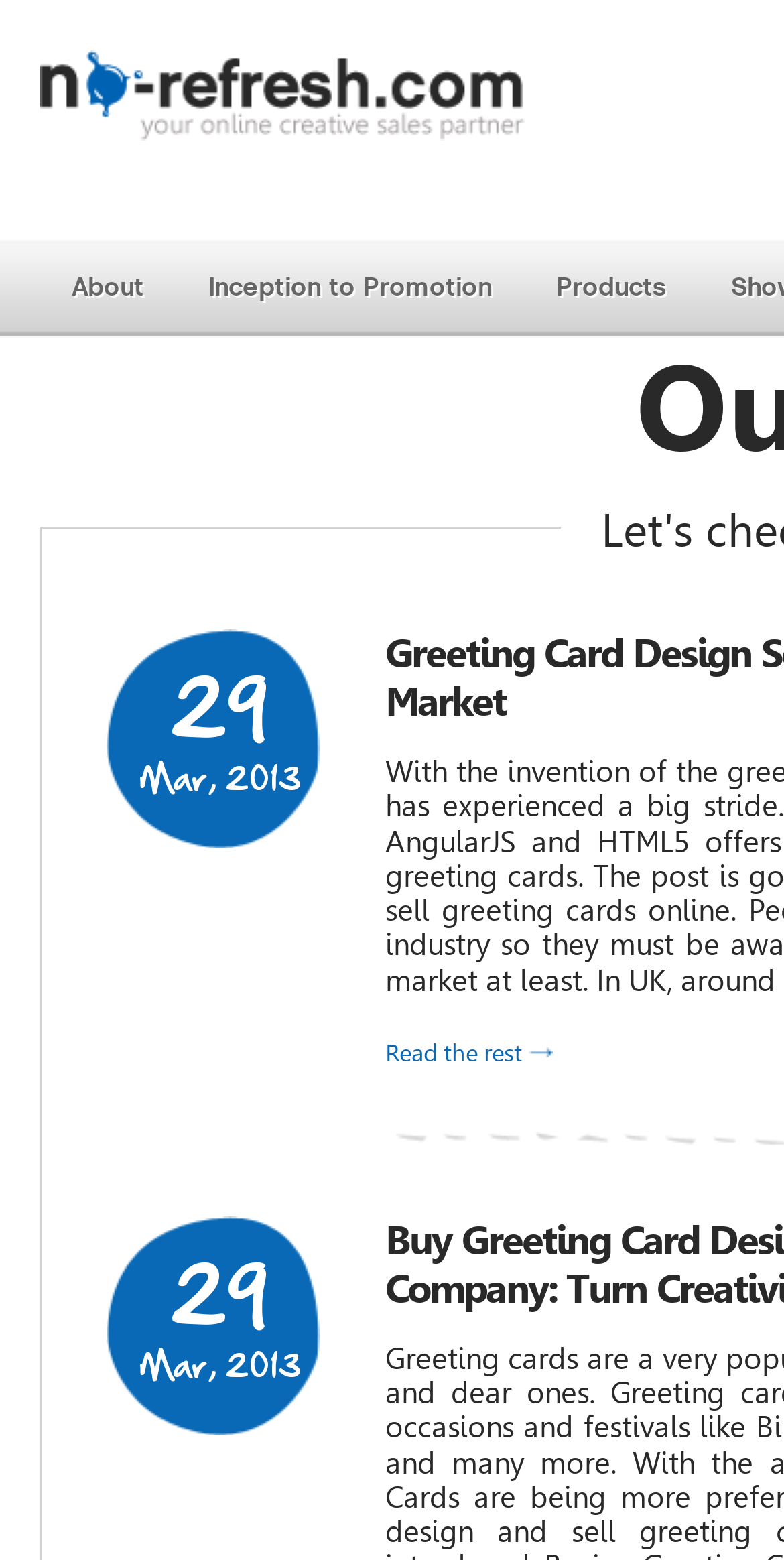How many posts are displayed on the webpage?
Answer the question using a single word or phrase, according to the image.

2